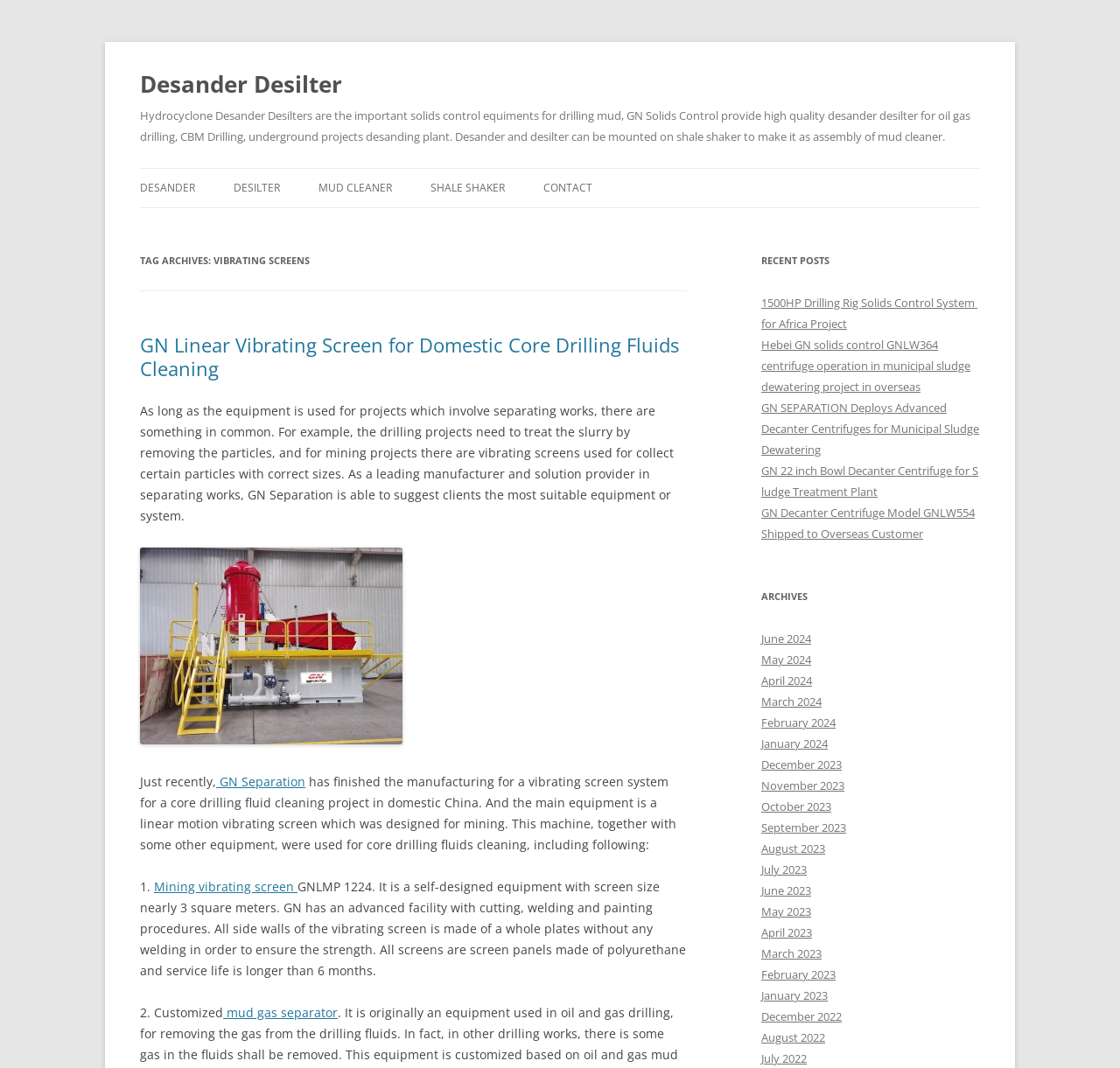What is the purpose of Desander Desilter?
Please give a detailed answer to the question using the information shown in the image.

Based on the webpage, Desander Desilter is a type of solids control equipment used for drilling mud, oil gas drilling, and underground projects. It is mounted on a shale shaker to make it an assembly of a mud cleaner.